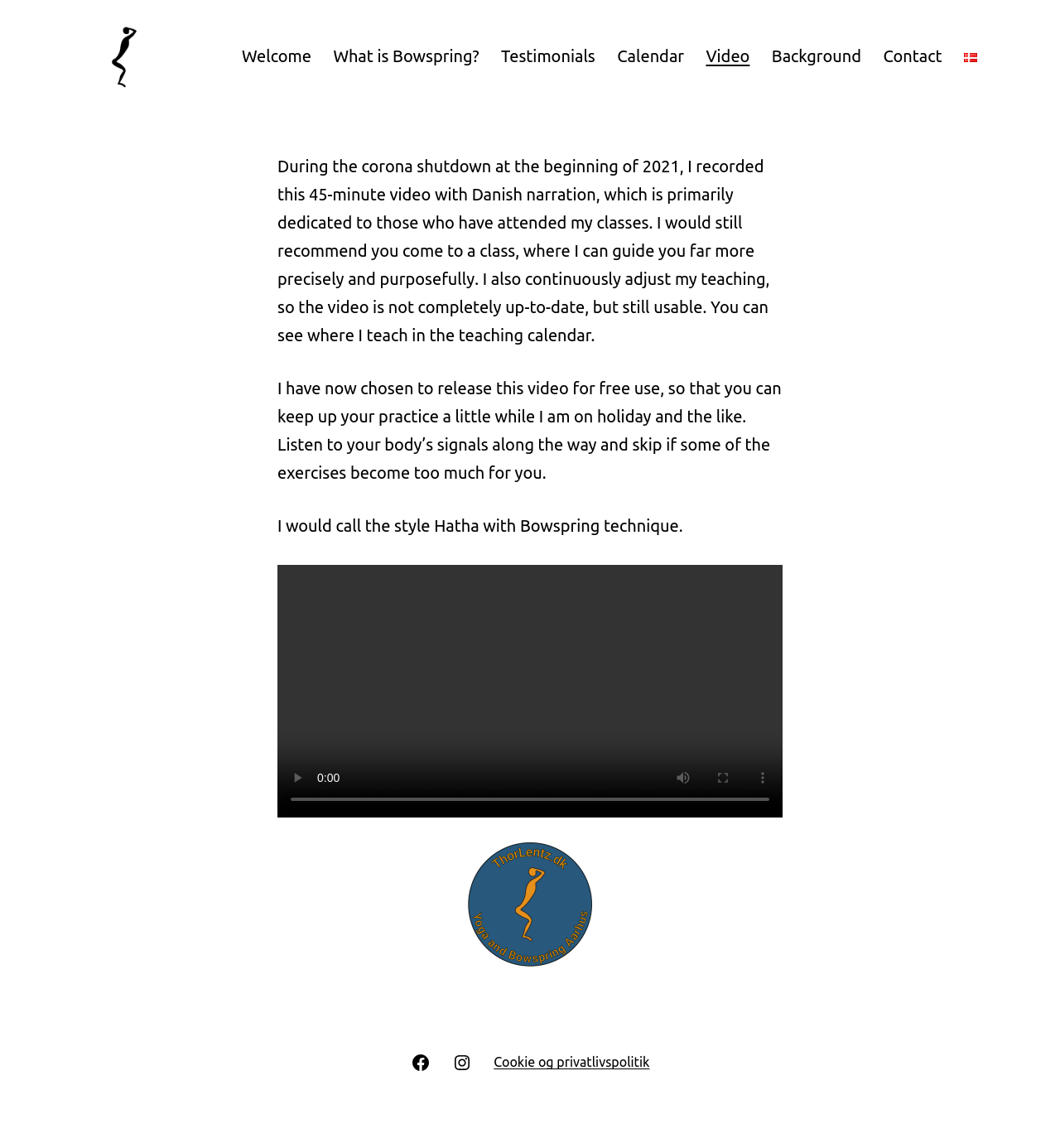Determine the bounding box coordinates of the region to click in order to accomplish the following instruction: "Go to the Video page". Provide the coordinates as four float numbers between 0 and 1, specifically [left, top, right, bottom].

[0.656, 0.031, 0.718, 0.066]